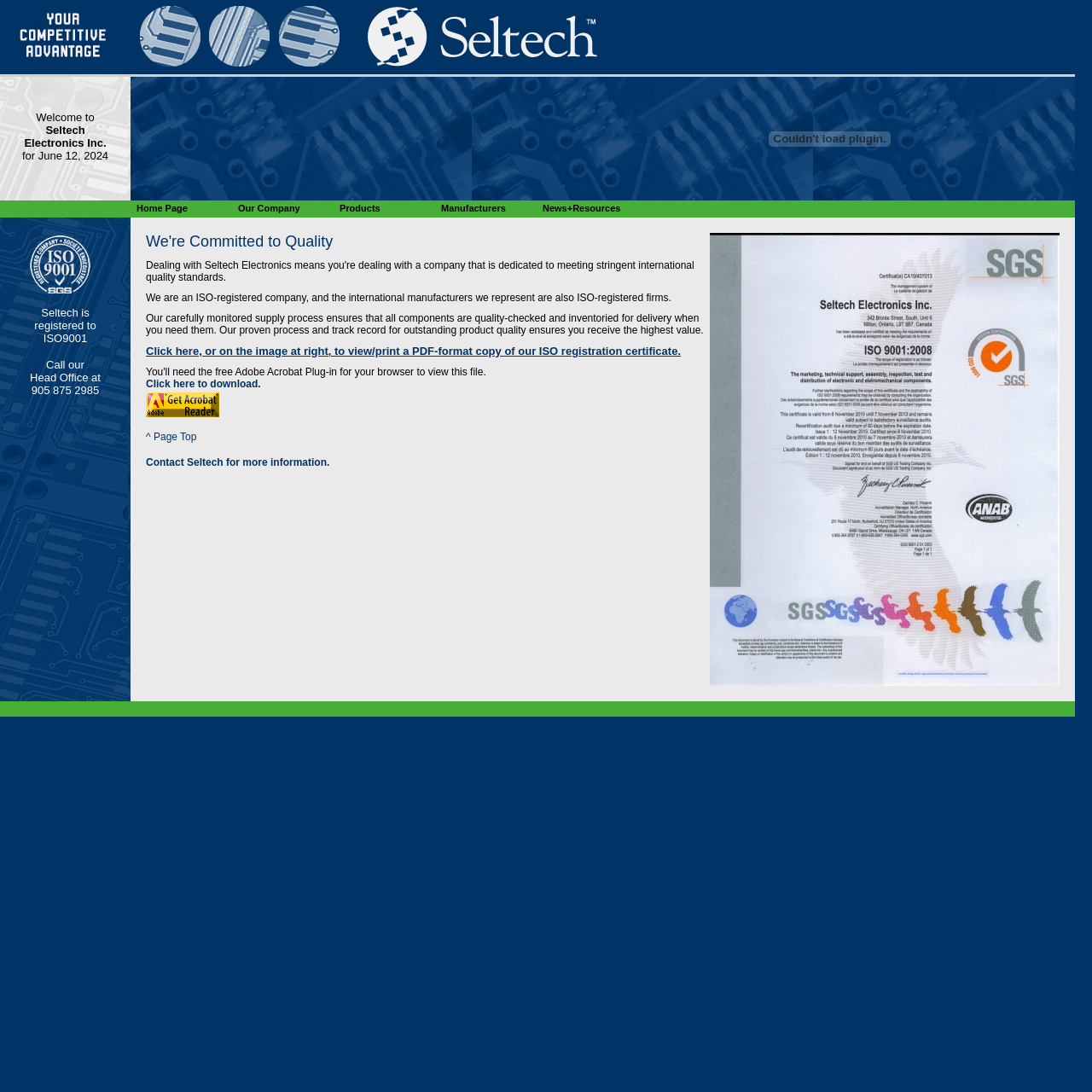What format is the ISO registration certificate in?
Utilize the information in the image to give a detailed answer to the question.

The format is mentioned in the second layout table, in the first row, in the second layout table cell, as part of the link description, which says 'Click here to view/print Seltech's ISO registration certificate in Adobe Acrobat PDF format'.